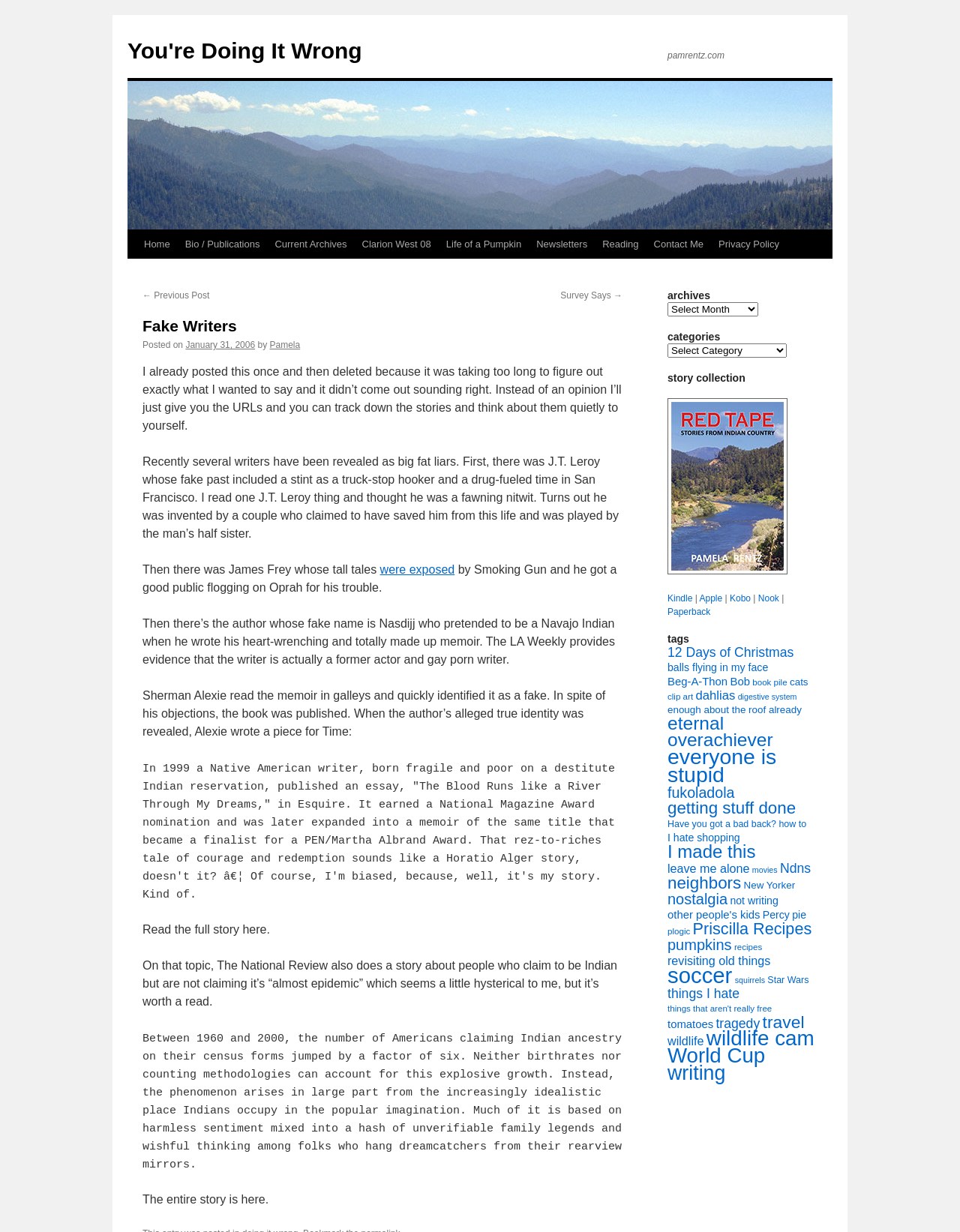Locate the bounding box of the UI element with the following description: "12 Days of Christmas".

[0.695, 0.523, 0.827, 0.536]